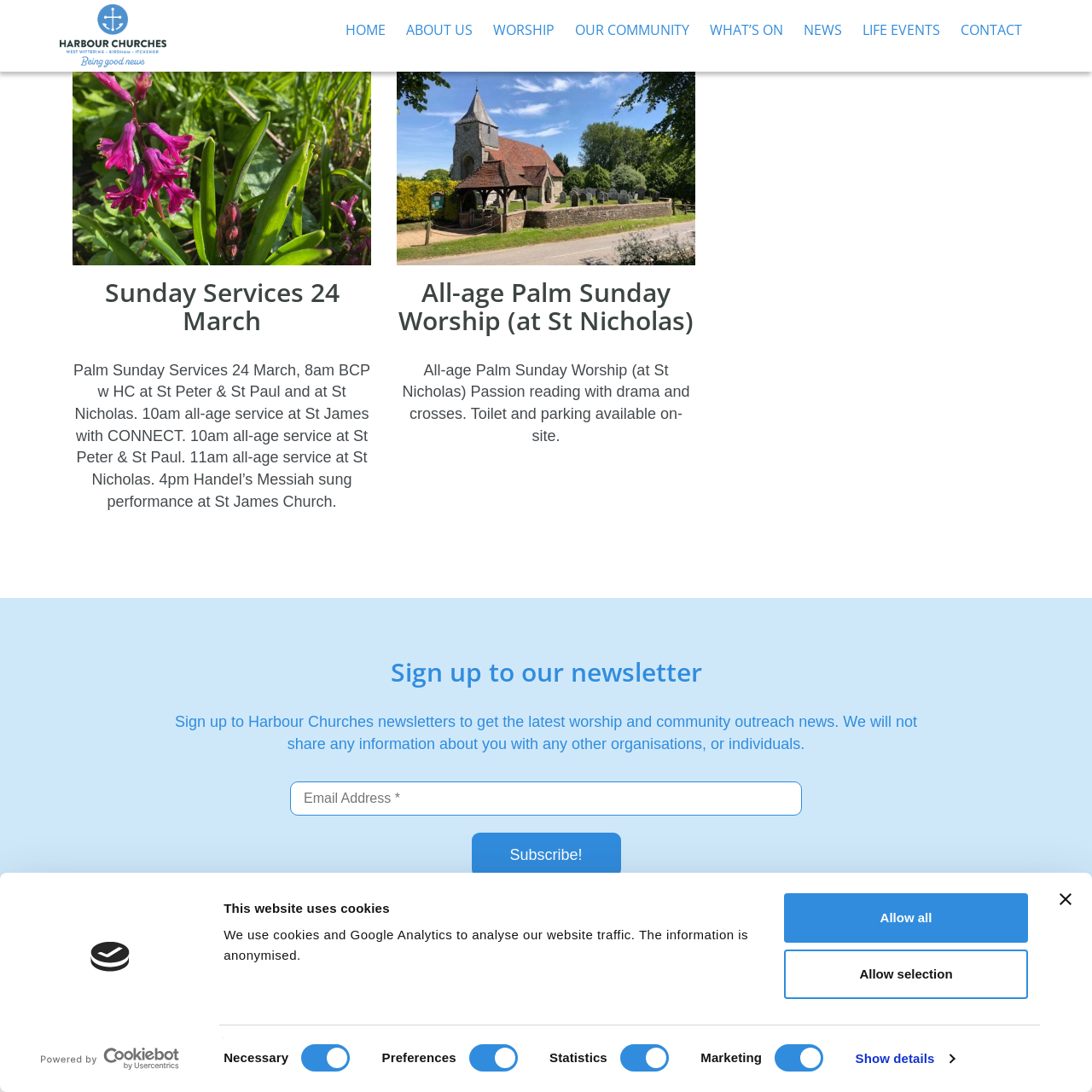Please specify the bounding box coordinates for the clickable region that will help you carry out the instruction: "Log in to the system".

None